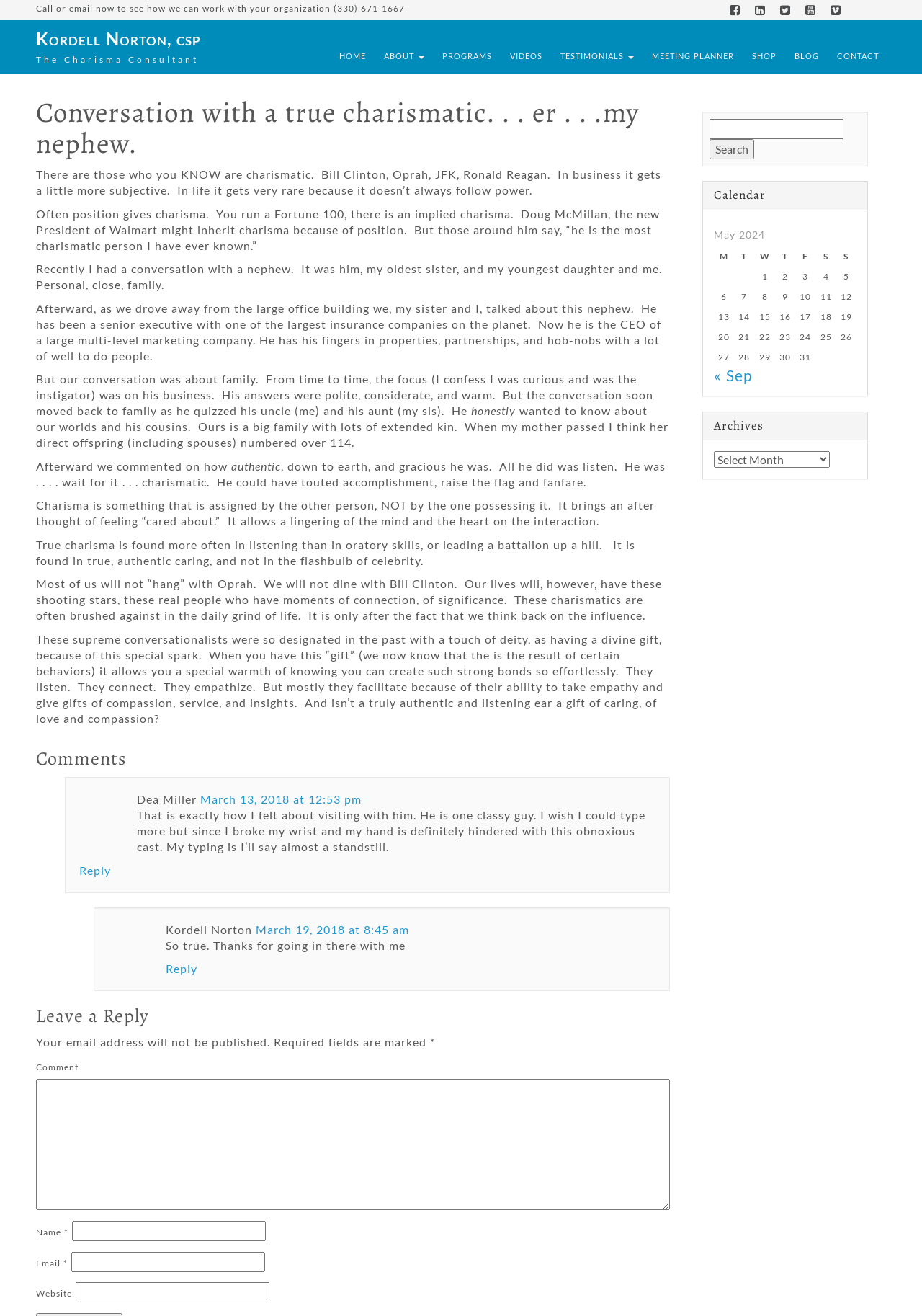Find the bounding box coordinates of the element to click in order to complete this instruction: "Go to the 'HOME' page". The bounding box coordinates must be four float numbers between 0 and 1, denoted as [left, top, right, bottom].

None